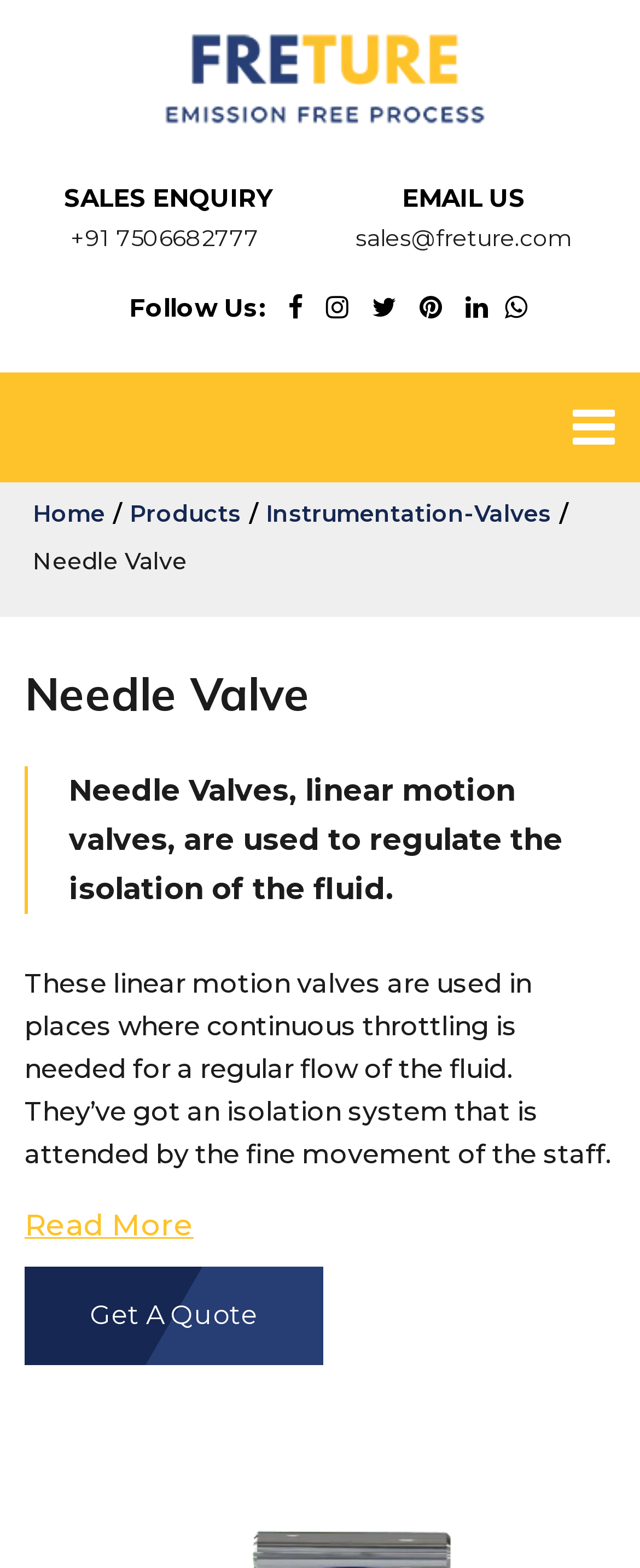Please provide a brief answer to the question using only one word or phrase: 
What is the name of the company?

Freture Techno